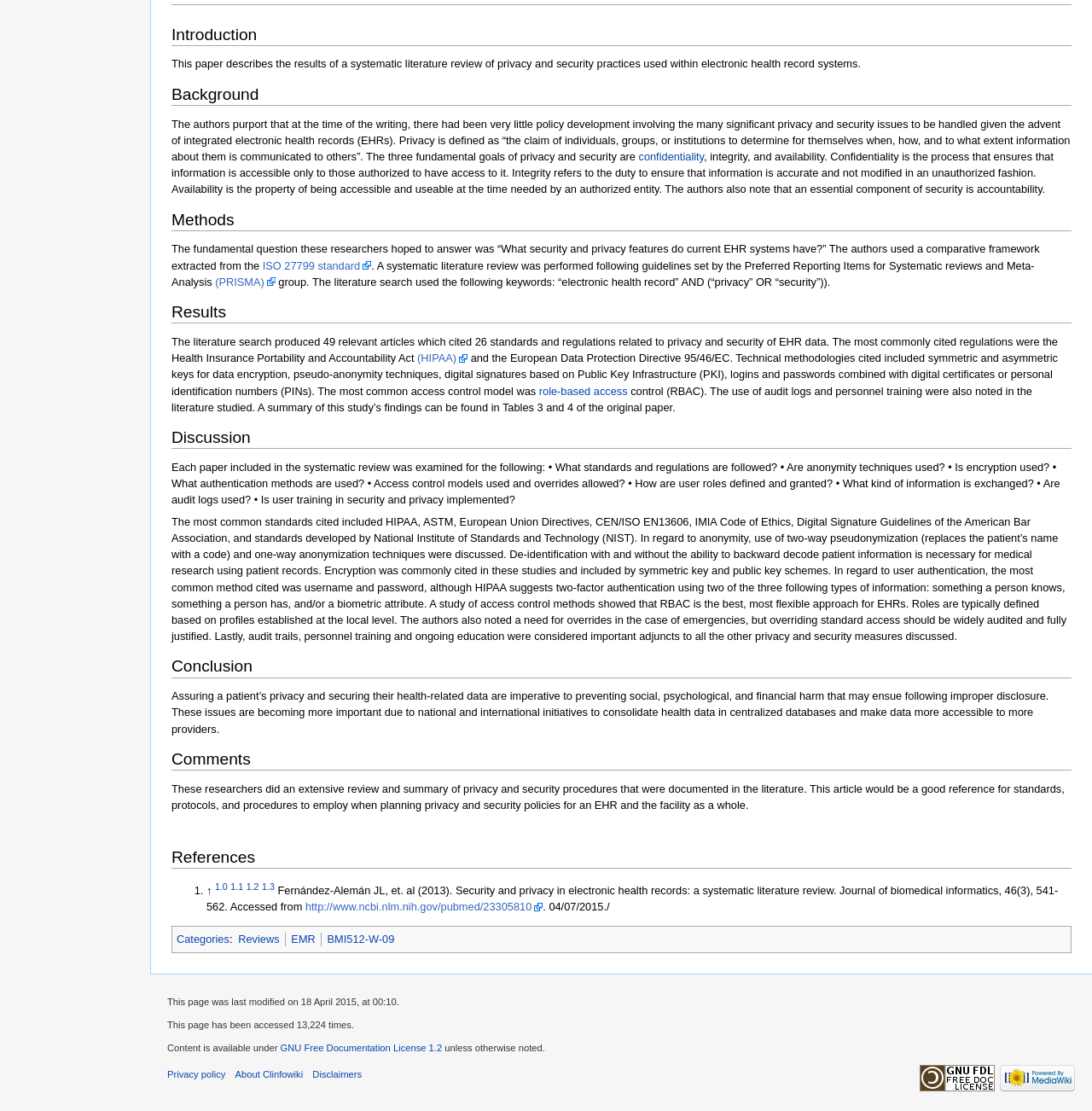Pinpoint the bounding box coordinates of the clickable area needed to execute the instruction: "Check the privacy policy". The coordinates should be specified as four float numbers between 0 and 1, i.e., [left, top, right, bottom].

[0.153, 0.962, 0.207, 0.971]